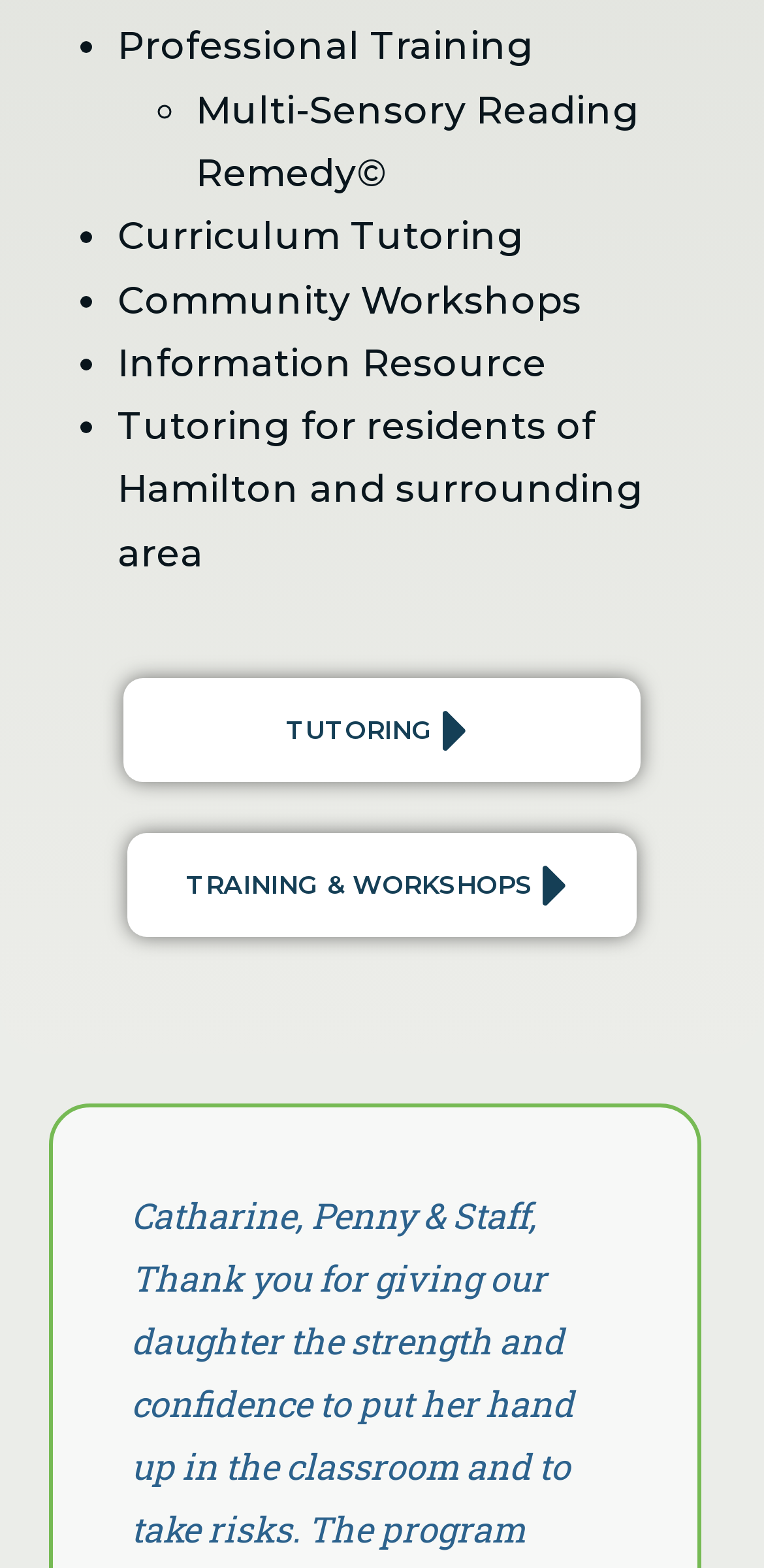How can one access more information about tutoring?
Using the image as a reference, deliver a detailed and thorough answer to the question.

The webpage provides a link labeled 'TUTORING' which suggests that clicking on it would provide more information about tutoring services offered by this organization.